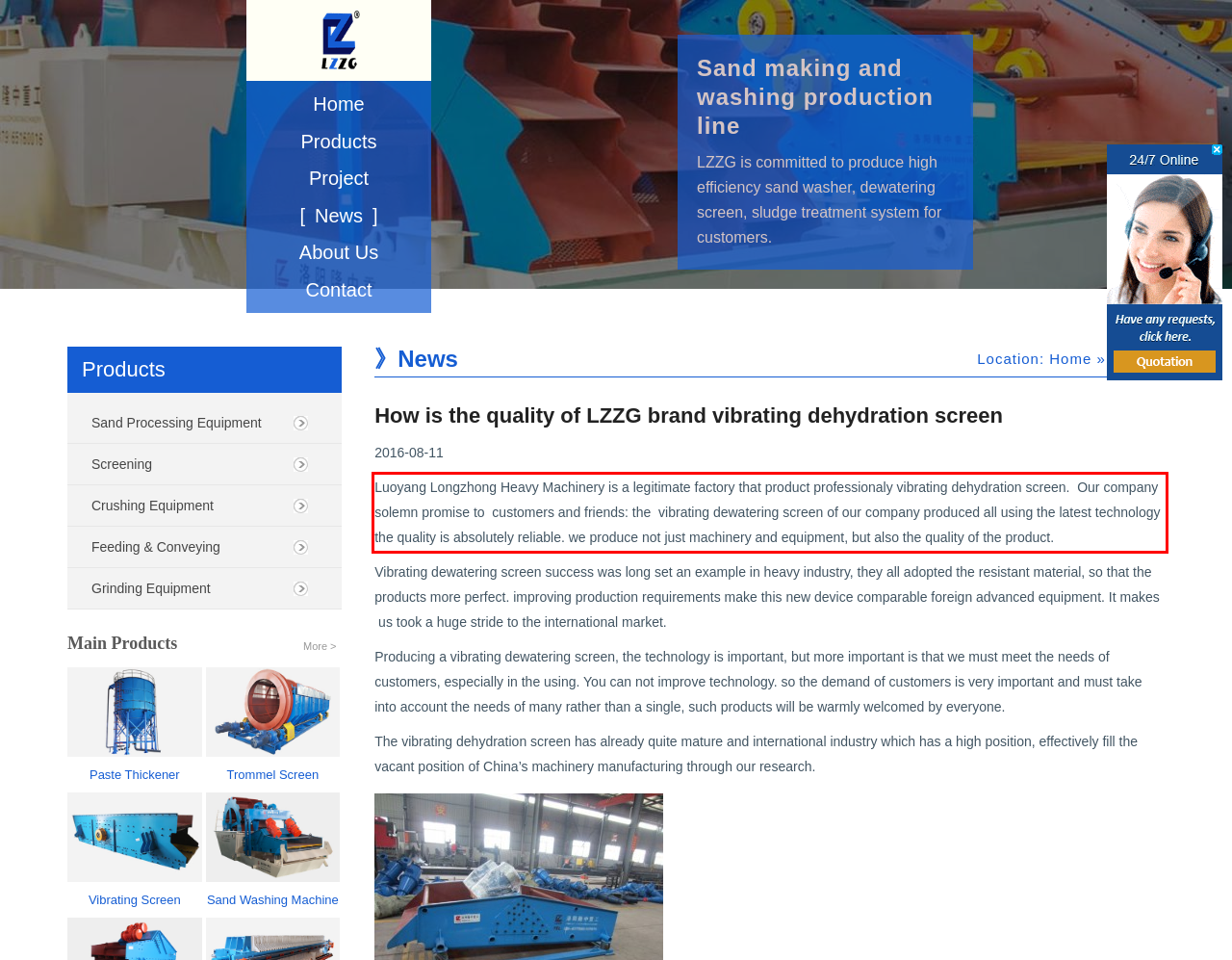Given a screenshot of a webpage, identify the red bounding box and perform OCR to recognize the text within that box.

Luoyang Longzhong Heavy Machinery is a legitimate factory that product professionaly vibrating dehydration screen. Our company solemn promise to customers and friends: the vibrating dewatering screen of our company produced all using the latest technology the quality is absolutely reliable. we produce not just machinery and equipment, but also the quality of the product.